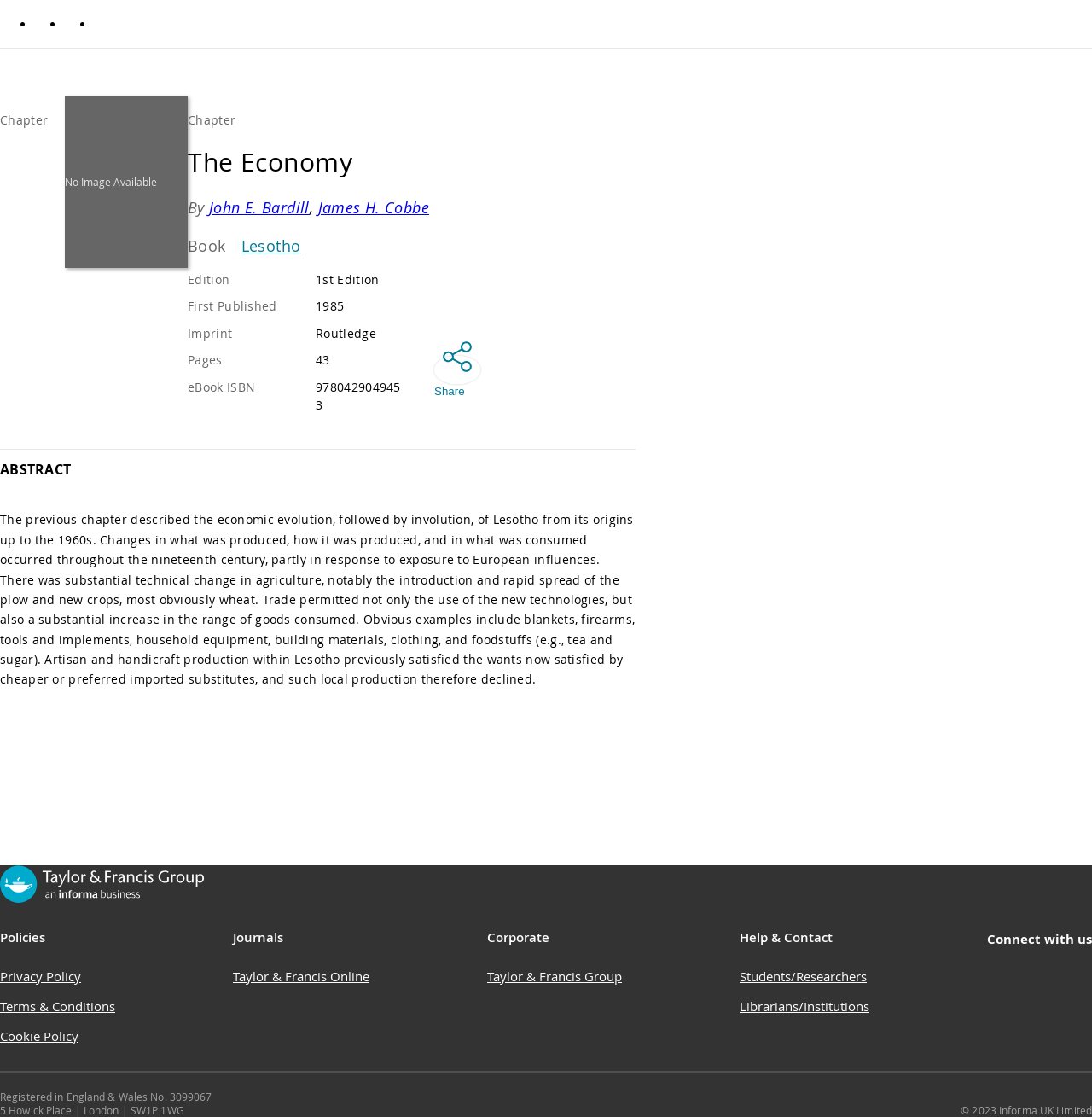Find the coordinates for the bounding box of the element with this description: "Taylor & Francis Group".

[0.446, 0.866, 0.57, 0.881]